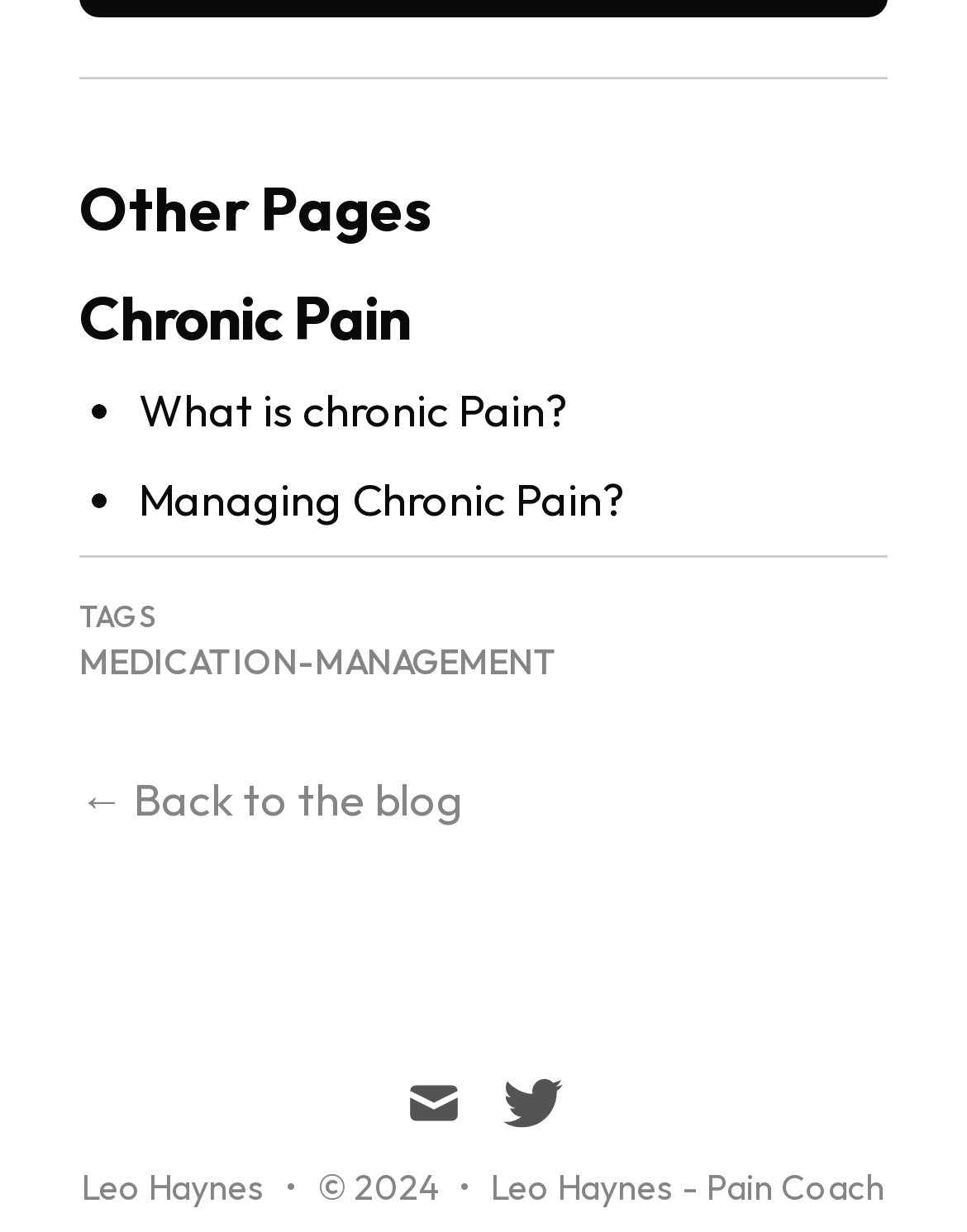Bounding box coordinates are specified in the format (top-left x, top-left y, bottom-right x, bottom-right y). All values are floating point numbers bounded between 0 and 1. Please provide the bounding box coordinate of the region this sentence describes: ← Back to the blog

[0.082, 0.626, 0.479, 0.672]